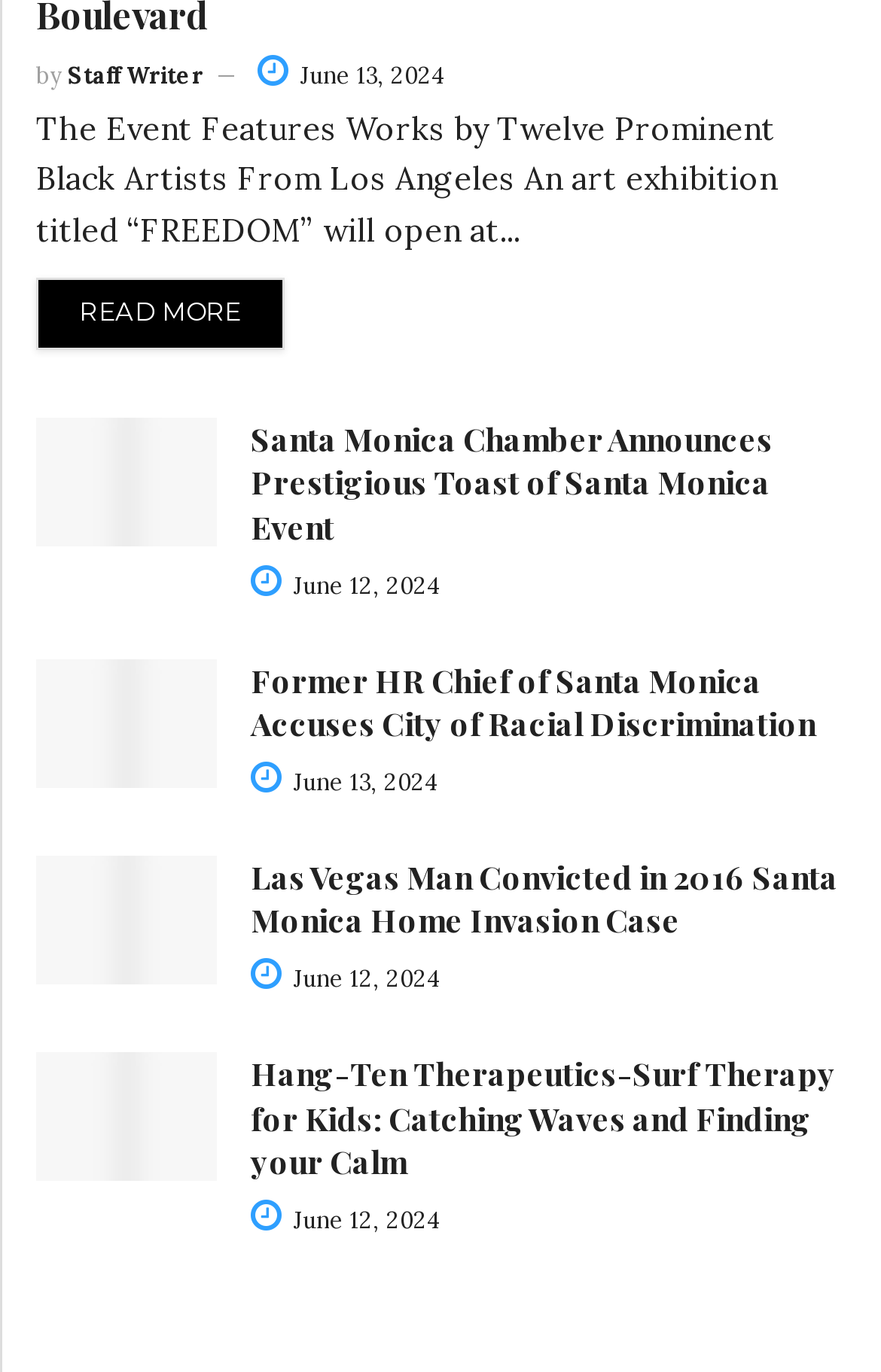What is the title of the first article?
Please answer the question as detailed as possible.

The first article's title is 'FREEDOM' which can be found in the StaticText element with bounding box coordinates [0.041, 0.079, 0.882, 0.182].